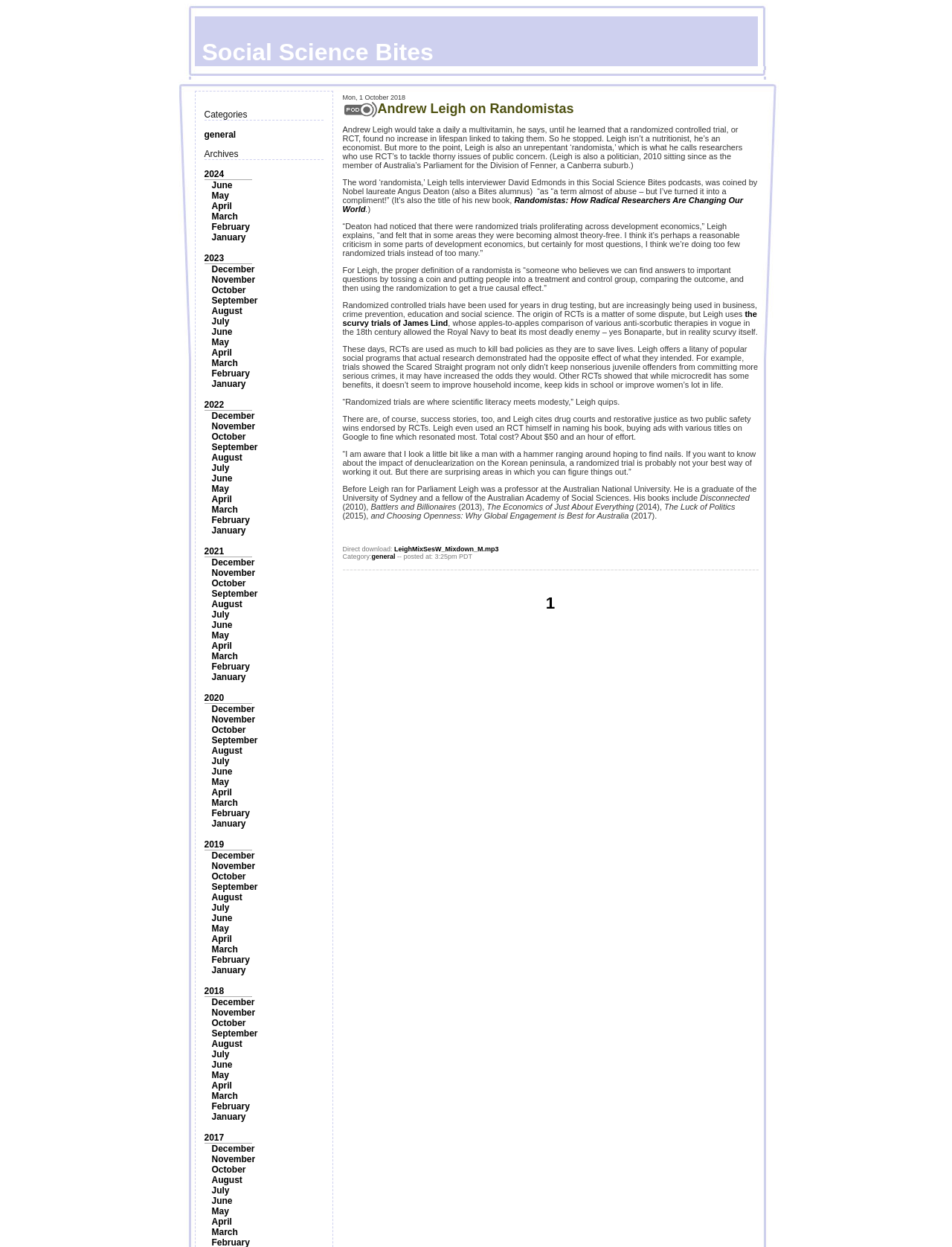Provide a single word or phrase to answer the given question: 
What is the main category of the webpage?

Social Science